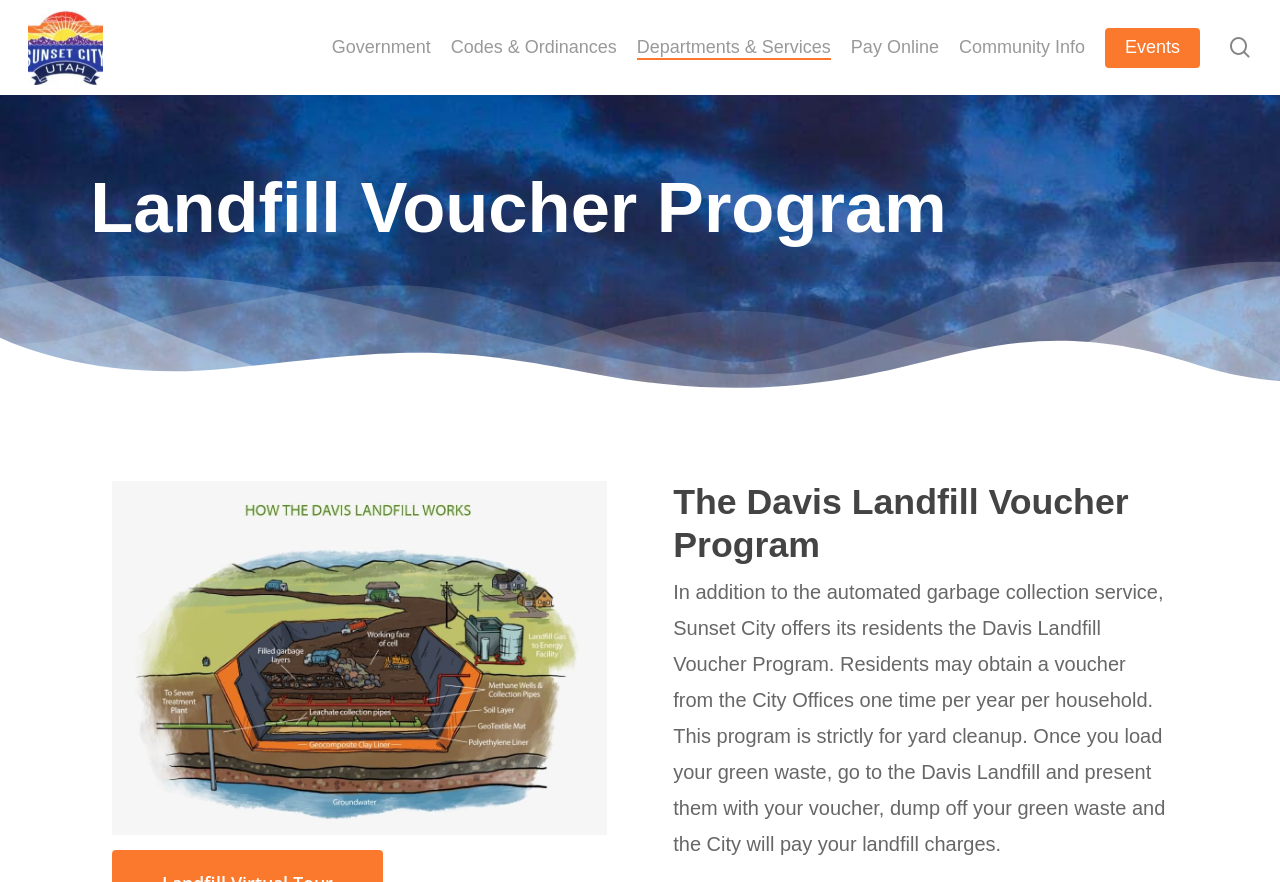Your task is to extract the text of the main heading from the webpage.

Landfill Voucher Program